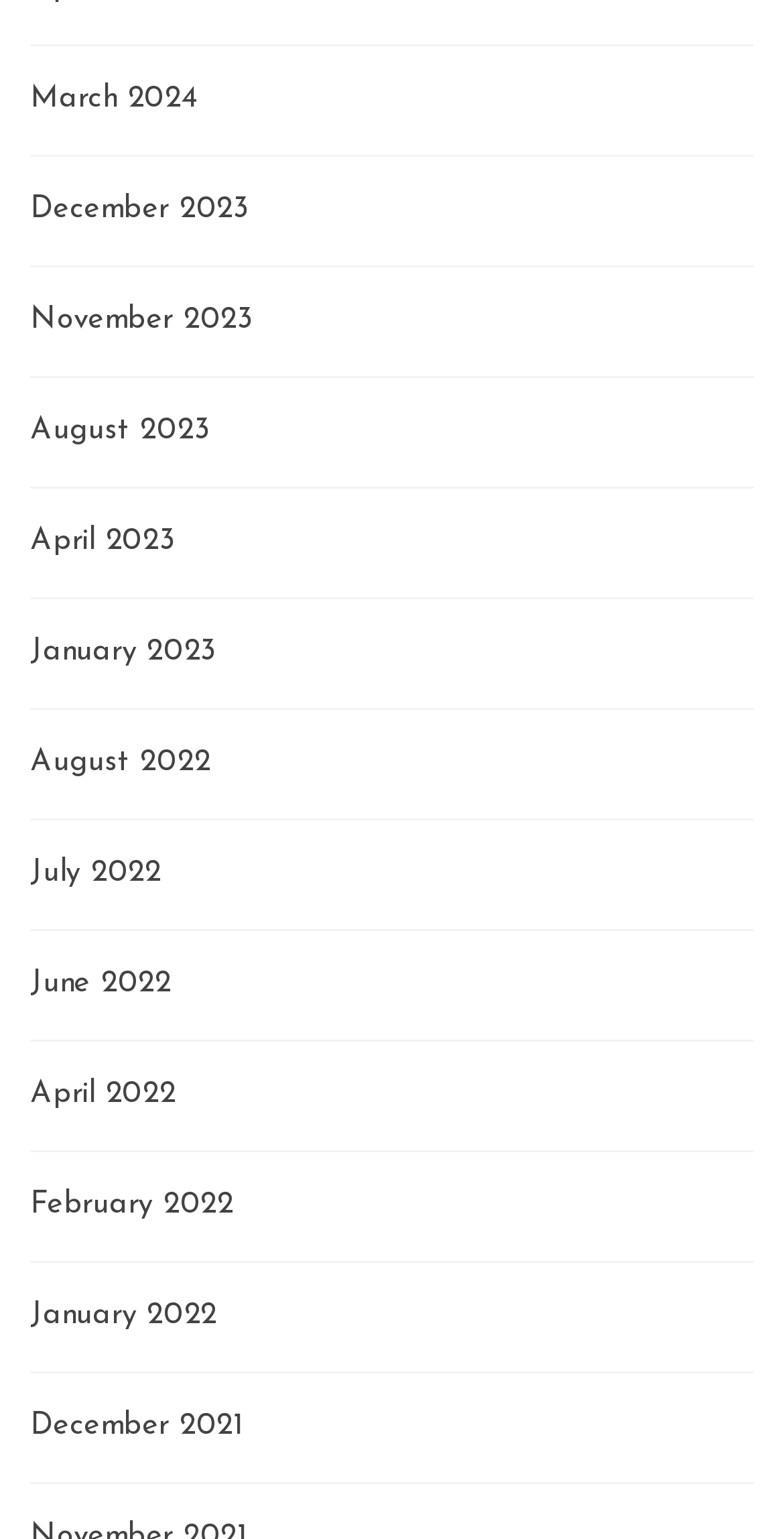Locate the bounding box coordinates of the clickable area needed to fulfill the instruction: "View March 2024".

[0.038, 0.055, 0.253, 0.075]